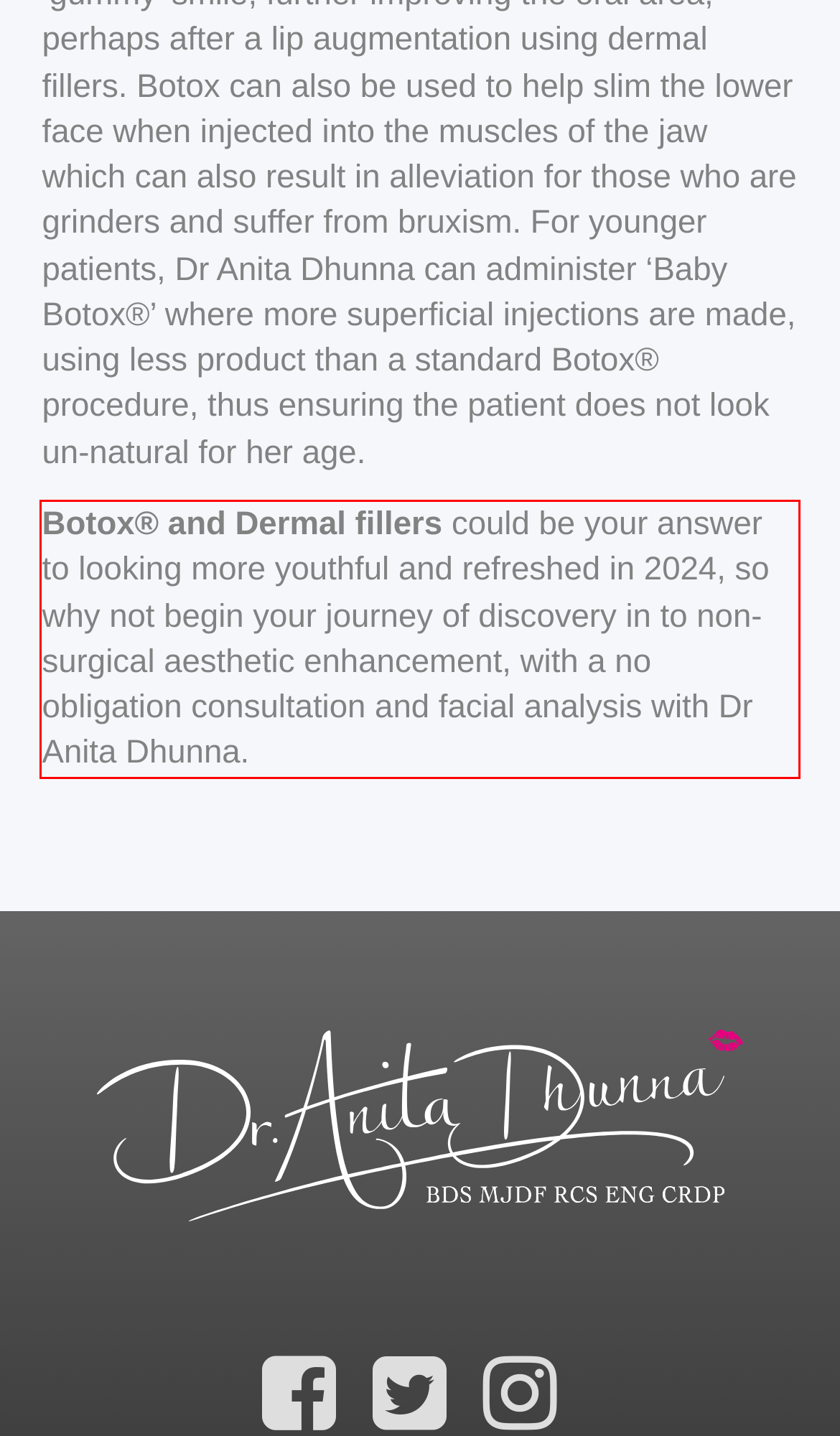There is a UI element on the webpage screenshot marked by a red bounding box. Extract and generate the text content from within this red box.

Botox® and Dermal fillers could be your answer to looking more youthful and refreshed in 2024, so why not begin your journey of discovery in to non-surgical aesthetic enhancement, with a no obligation consultation and facial analysis with Dr Anita Dhunna.